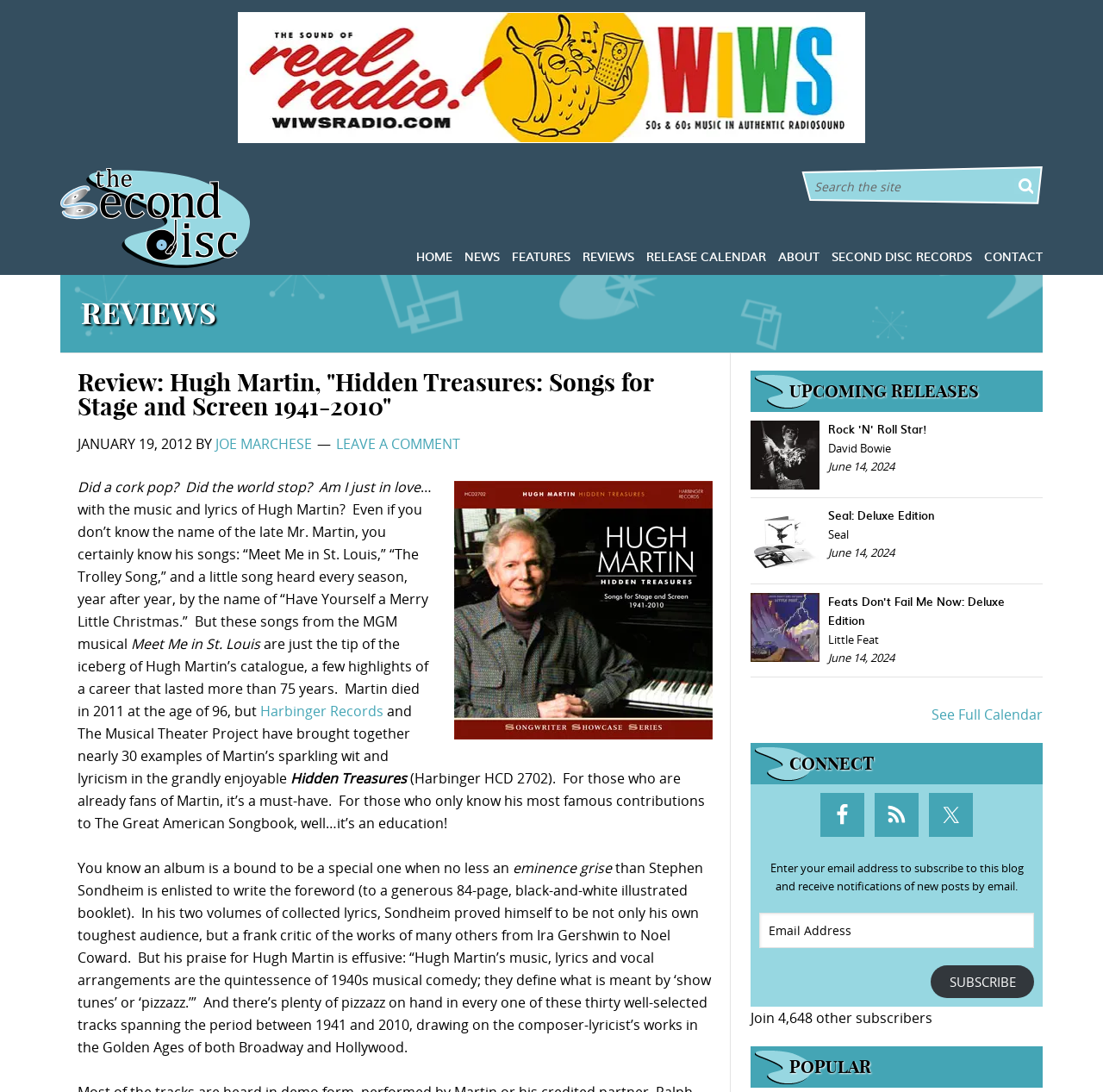Please identify the bounding box coordinates of the area that needs to be clicked to fulfill the following instruction: "View upcoming releases."

[0.68, 0.339, 0.945, 0.377]